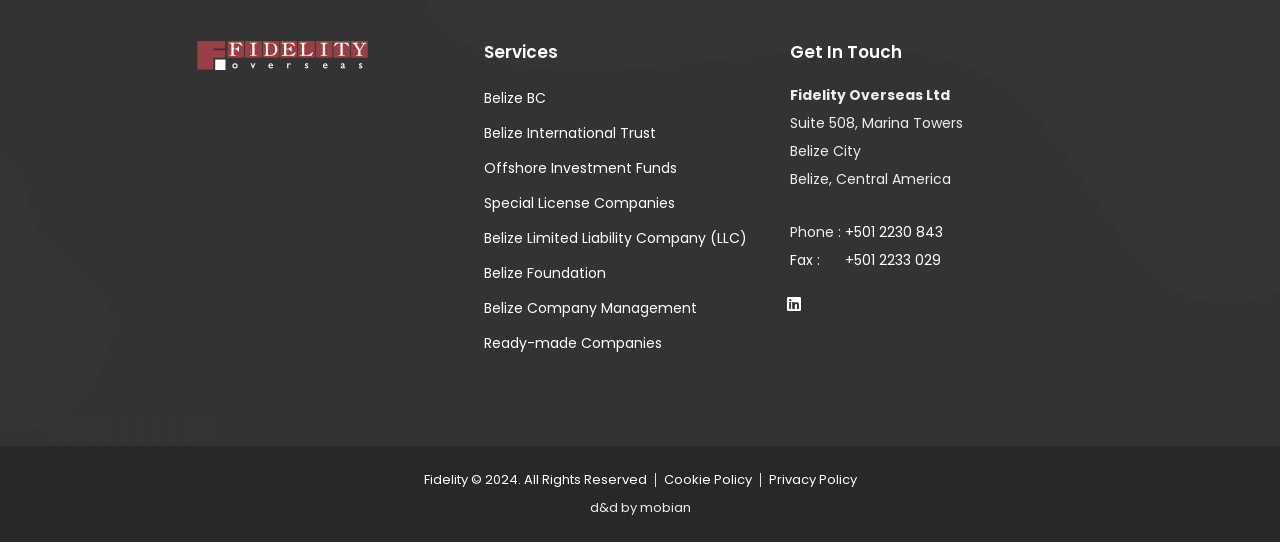Locate the bounding box coordinates of the area you need to click to fulfill this instruction: 'View Fidelity Overseas Ltd address'. The coordinates must be in the form of four float numbers ranging from 0 to 1: [left, top, right, bottom].

[0.617, 0.157, 0.742, 0.194]